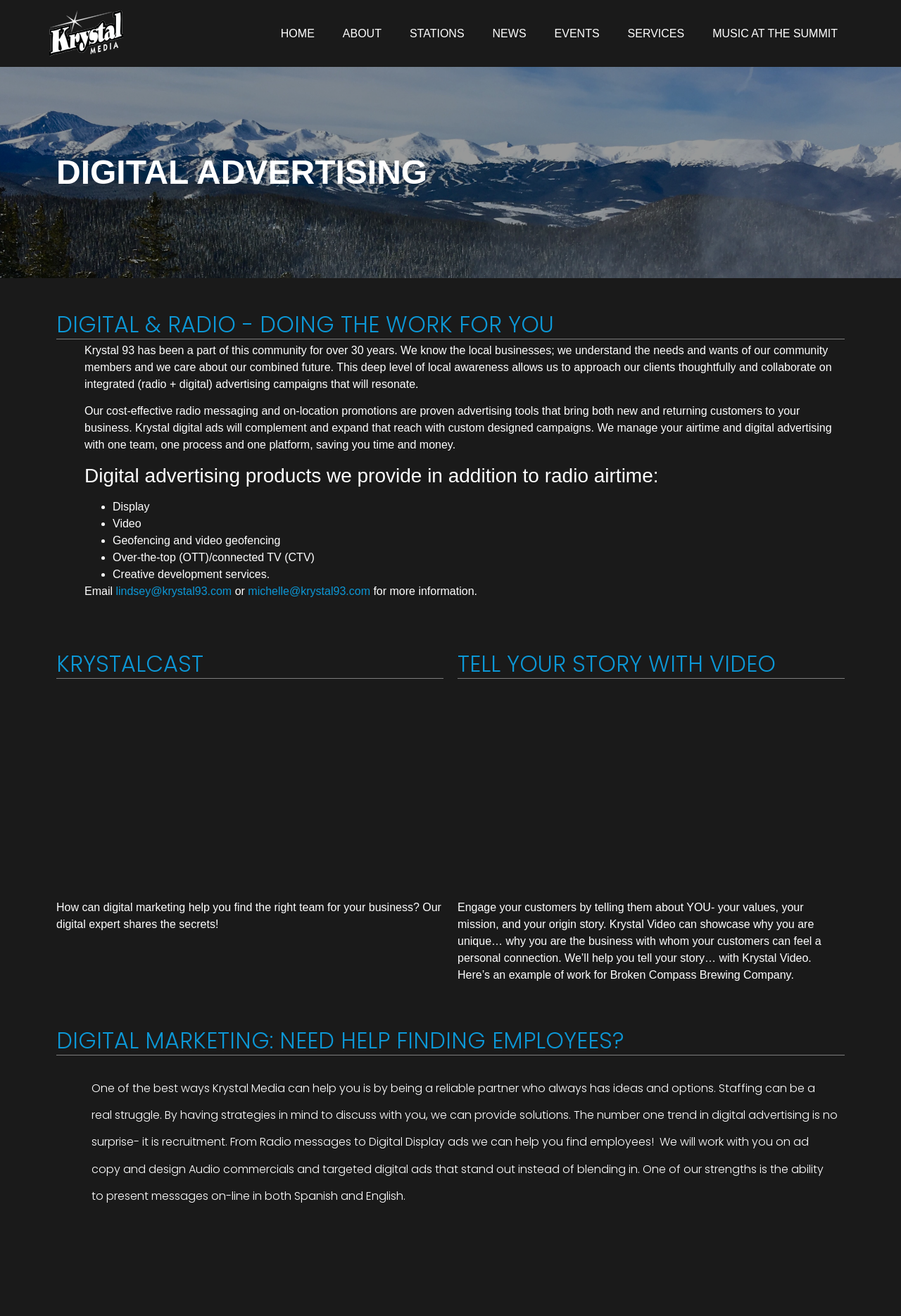Provide the bounding box coordinates, formatted as (top-left x, top-left y, bottom-right x, bottom-right y), with all values being floating point numbers between 0 and 1. Identify the bounding box of the UI element that matches the description: Music at the Summit

[0.775, 0.013, 0.945, 0.038]